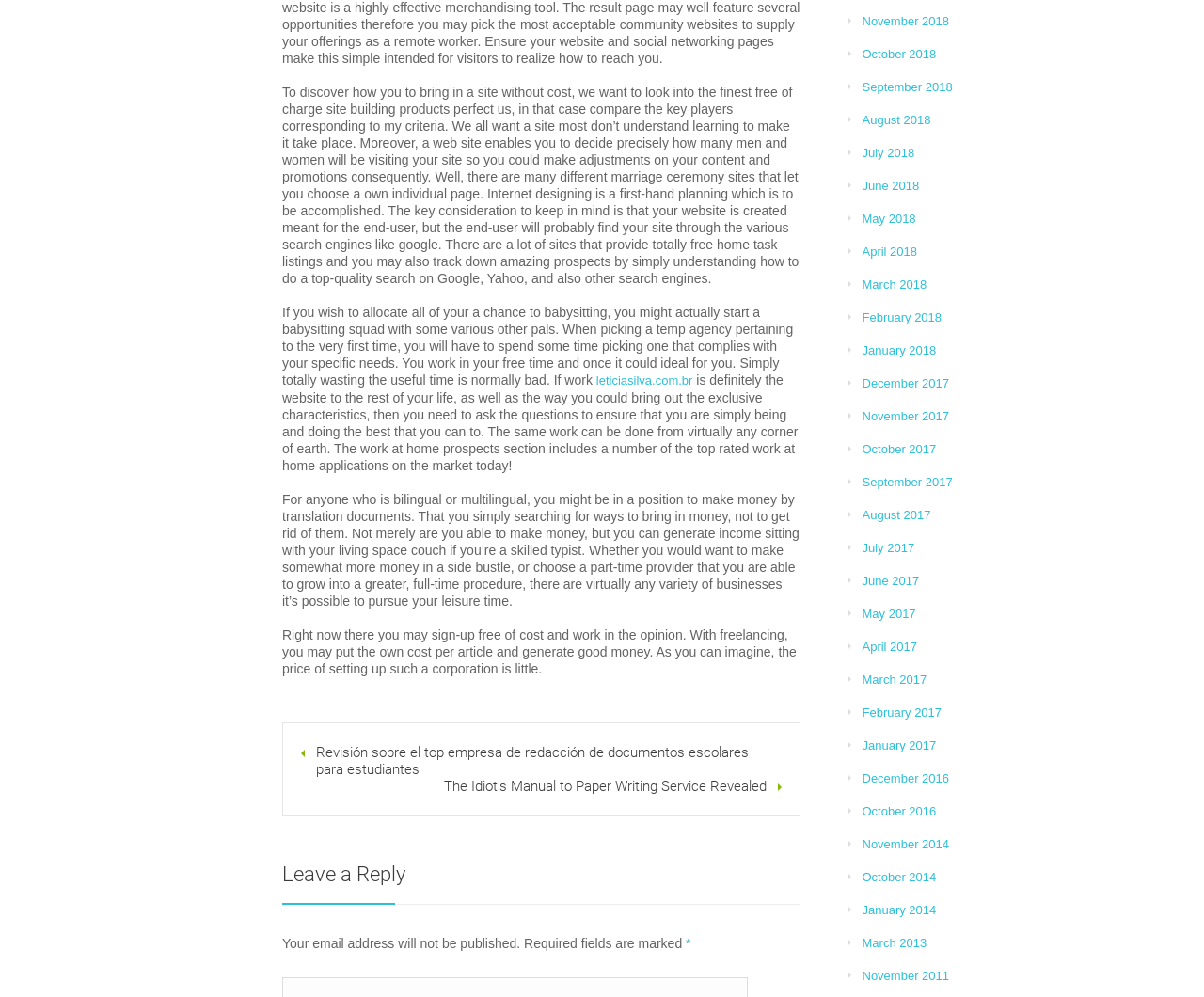Please find the bounding box coordinates in the format (top-left x, top-left y, bottom-right x, bottom-right y) for the given element description. Ensure the coordinates are floating point numbers between 0 and 1. Description: October 2014

[0.716, 0.873, 0.778, 0.887]